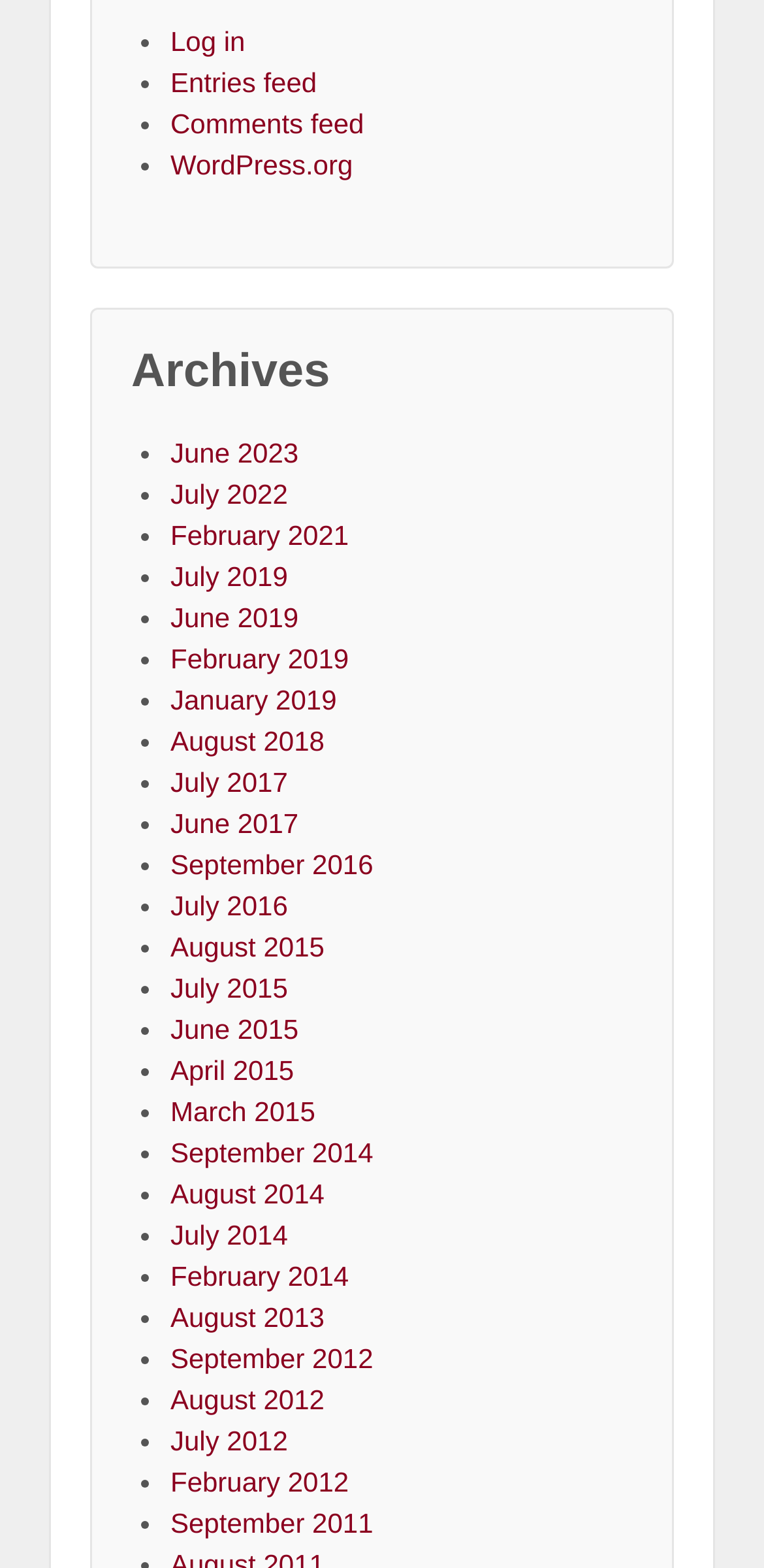Pinpoint the bounding box coordinates of the clickable element to carry out the following instruction: "View archives."

[0.172, 0.222, 0.828, 0.276]